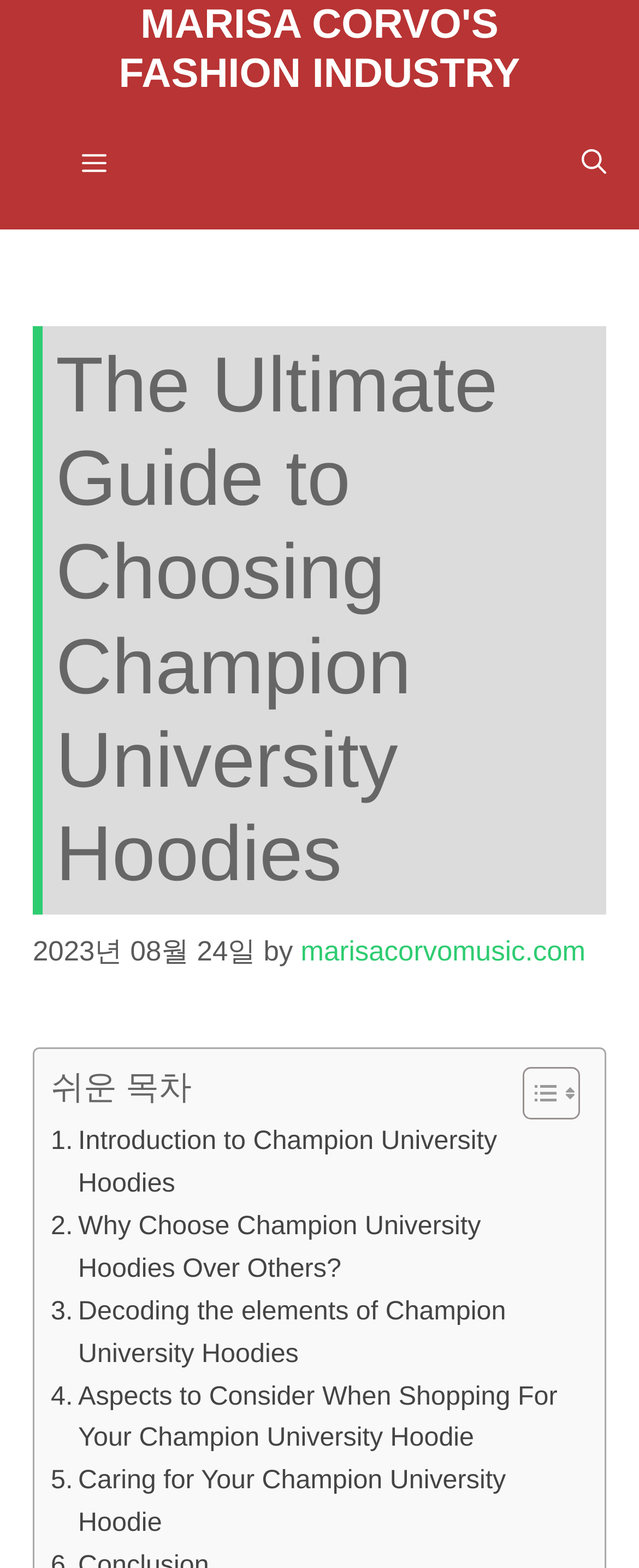What is the purpose of the button 'Open search'?
Using the screenshot, give a one-word or short phrase answer.

To open search